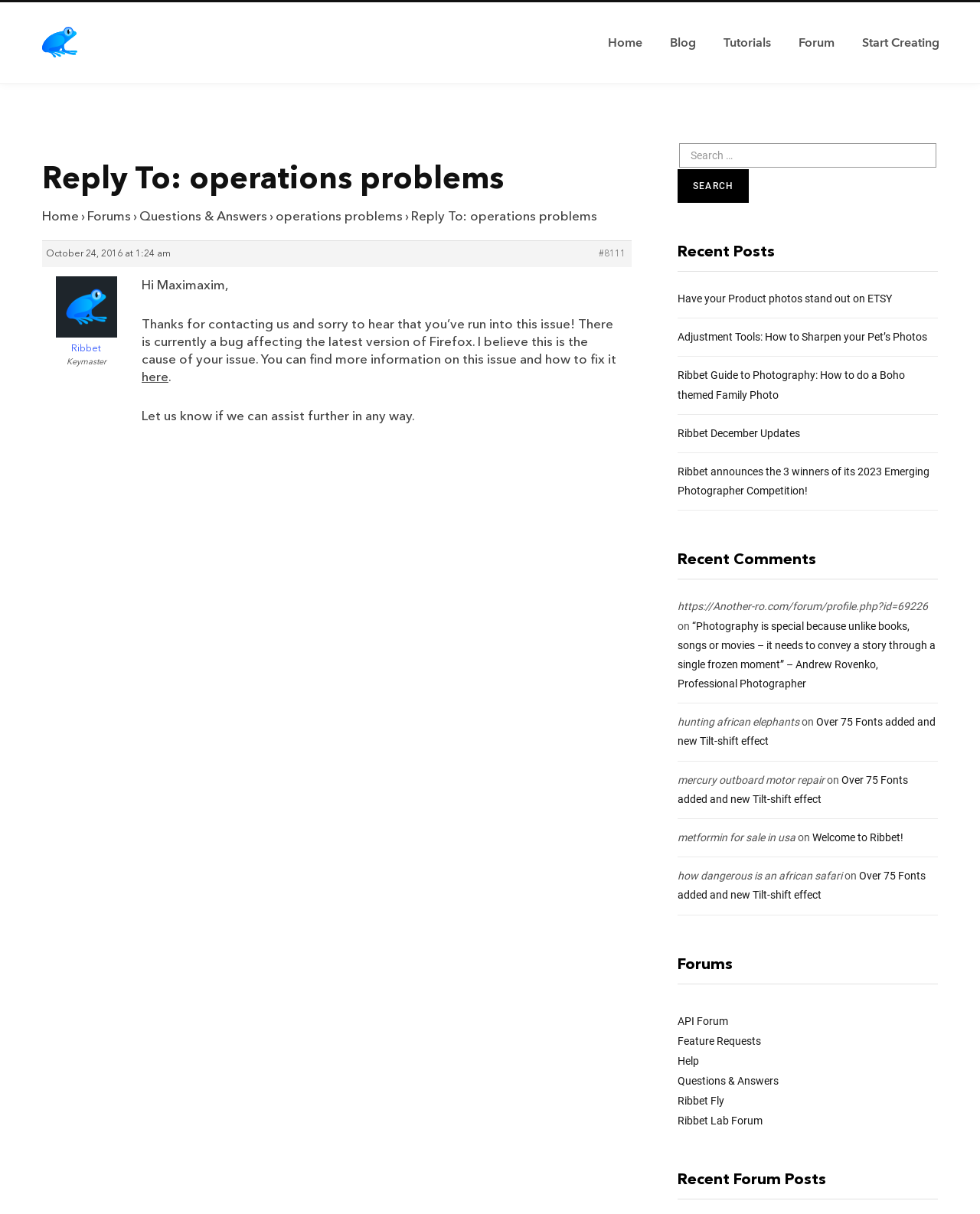Create an elaborate caption that covers all aspects of the webpage.

The webpage is a blog post titled "Reply To: operations problems" on the Ribbet Blog. At the top, there is a navigation menu with links to "Home", "Blog", "Tutorials", "Forum", and "Start Creating". Below the navigation menu, the blog post title "Reply To: operations problems" is displayed prominently.

The blog post content starts with a brief introduction, followed by a response to a user's issue with a bug affecting the latest version of Firefox. The response provides a link to more information on the issue and how to fix it.

On the right side of the page, there is a search bar with a label "Search for:" and a button labeled "SEARCH". Below the search bar, there are three sections: "Recent Posts", "Recent Comments", and "Forums". The "Recent Posts" section lists five links to recent blog posts, including "Have your Product photos stand out on ETSY" and "Ribbet Guide to Photography: How to do a Boho themed Family Photo". The "Recent Comments" section lists seven links to recent comments, including quotes from users and links to forum profiles. The "Forums" section lists eight links to different forums, including "API Forum", "Feature Requests", and "Help".

Throughout the page, there are several links to other pages on the website, including the homepage, forums, and tutorials. The overall layout is organized, with clear headings and concise text.